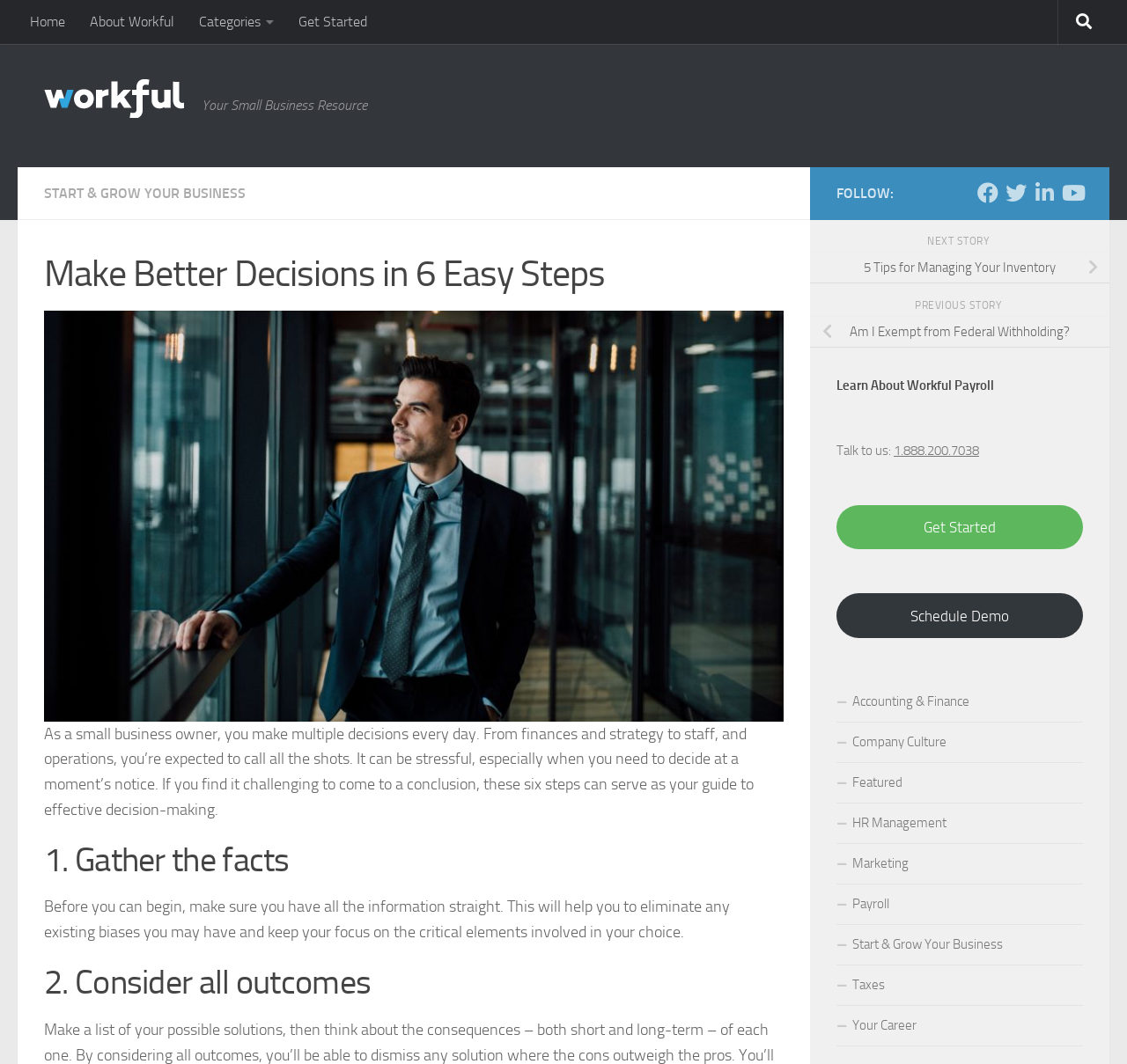Can you specify the bounding box coordinates of the area that needs to be clicked to fulfill the following instruction: "Visit the company blog"?

None